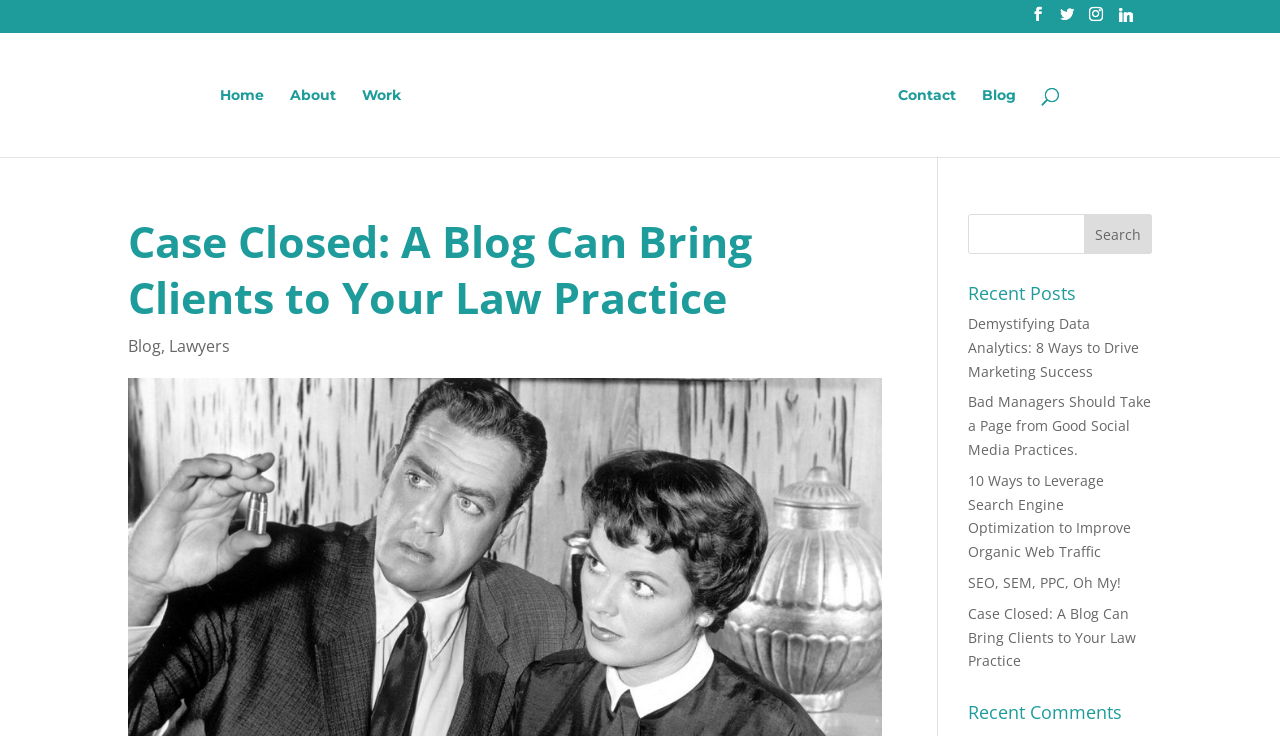Indicate the bounding box coordinates of the element that must be clicked to execute the instruction: "Create a new forum with Xobor". The coordinates should be given as four float numbers between 0 and 1, i.e., [left, top, right, bottom].

None